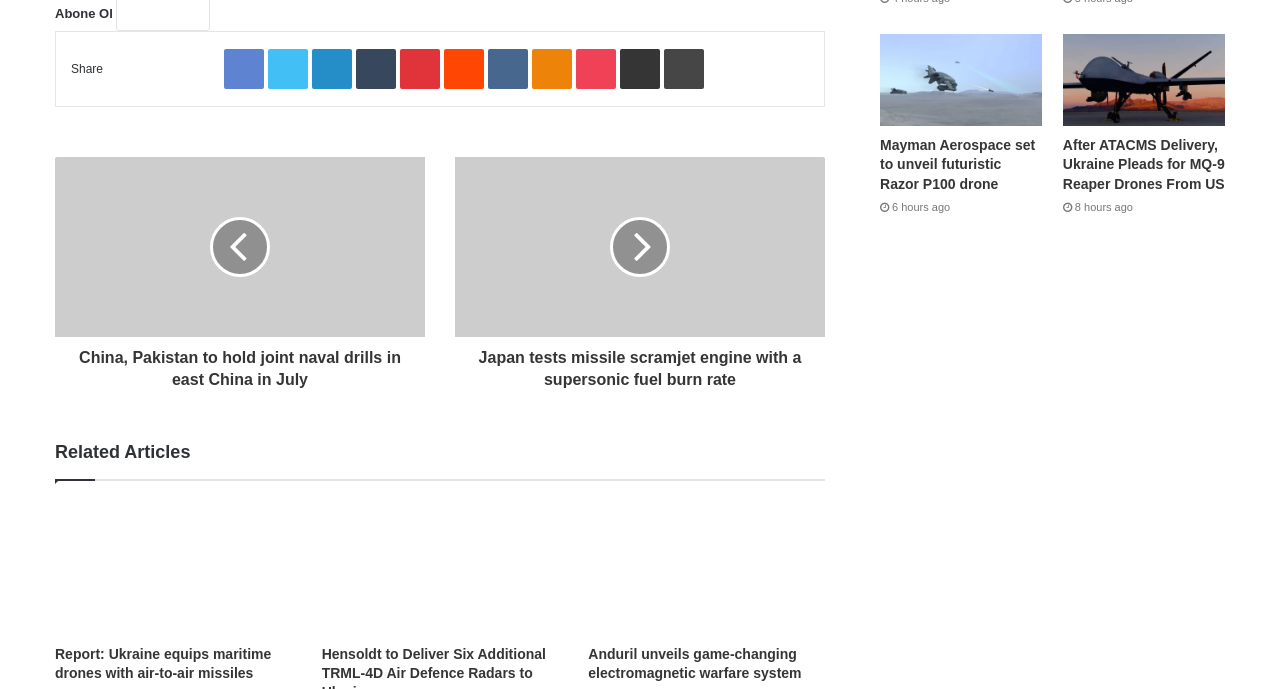Identify the bounding box coordinates of the part that should be clicked to carry out this instruction: "Share on Facebook".

[0.175, 0.071, 0.206, 0.129]